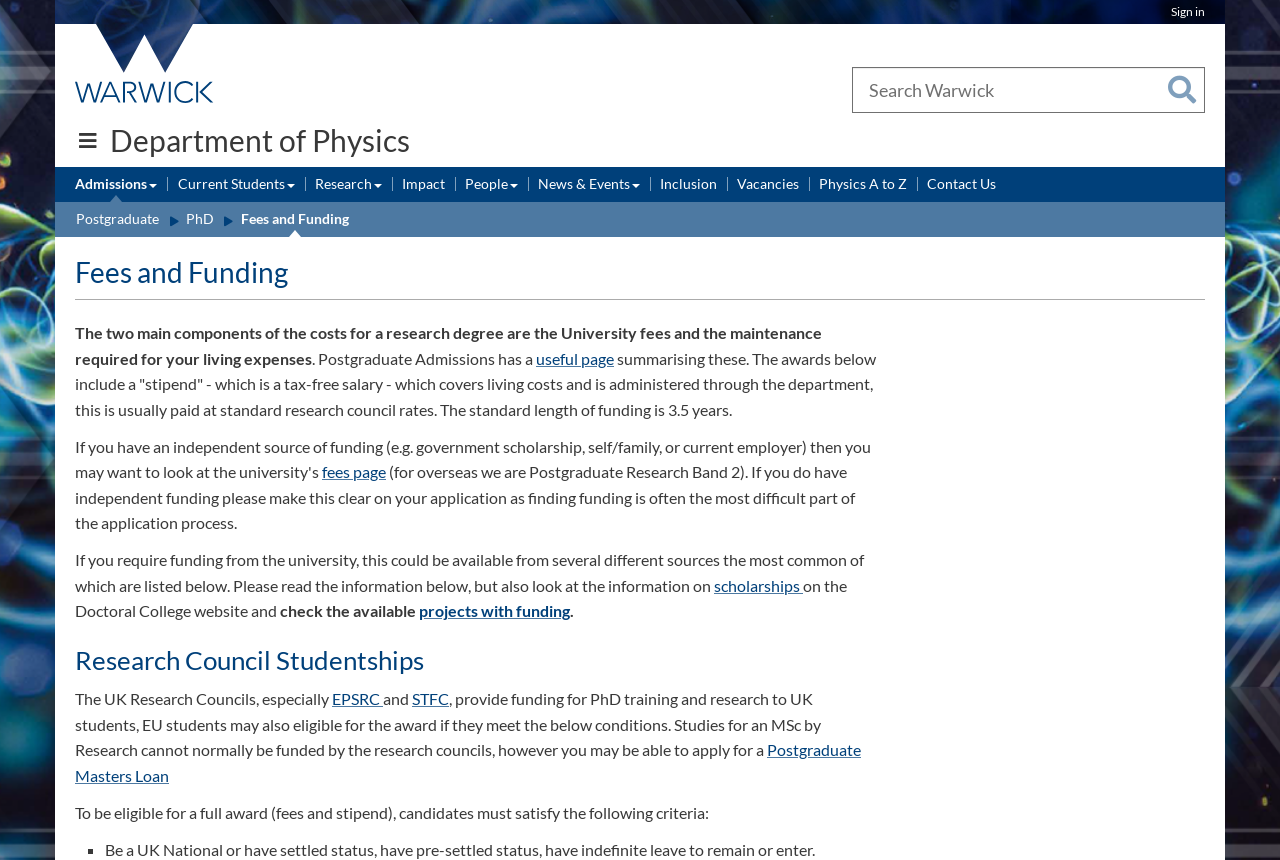Can you find the bounding box coordinates of the area I should click to execute the following instruction: "Explore Admissions"?

[0.059, 0.202, 0.123, 0.228]